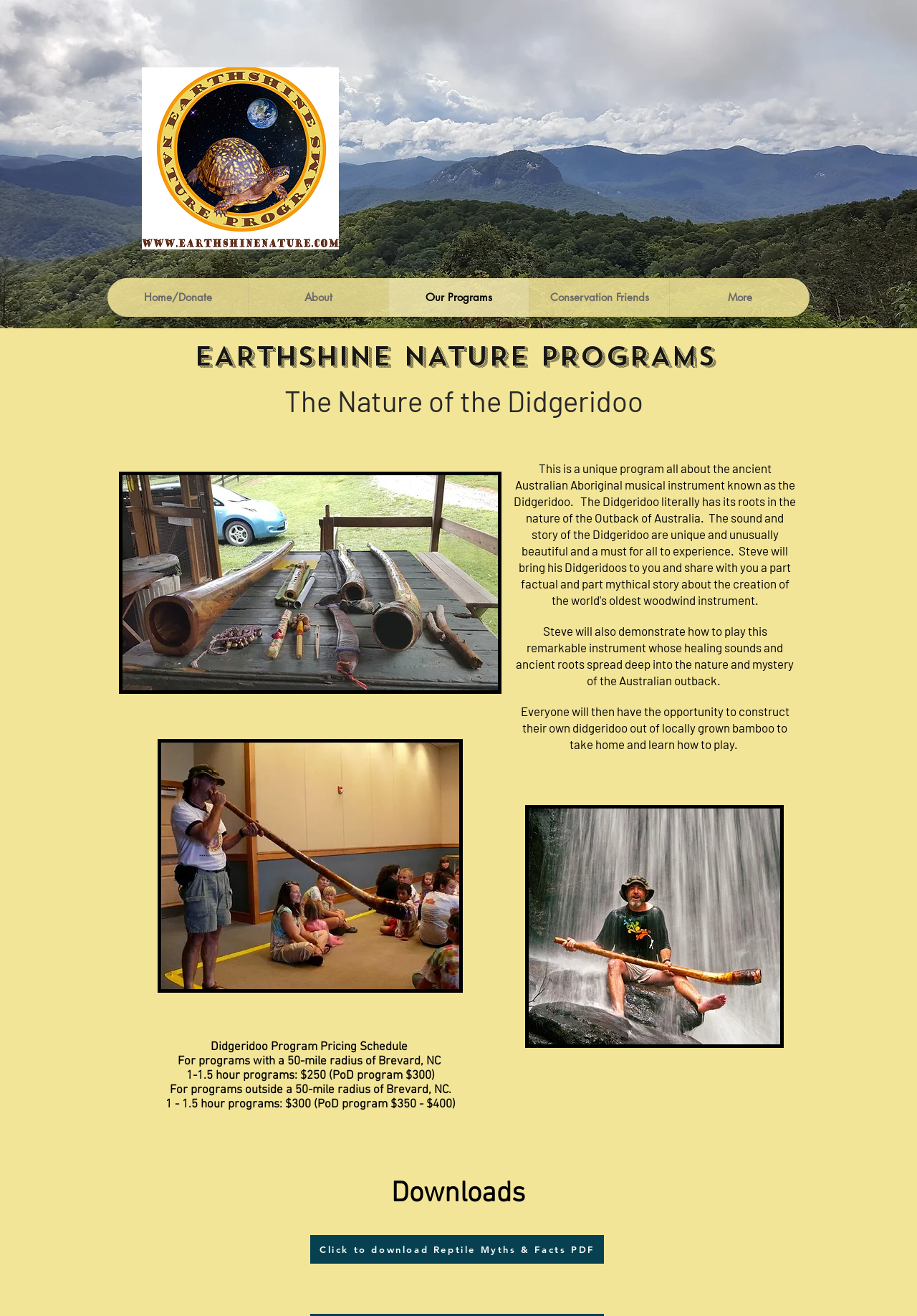Please provide a comprehensive answer to the question below using the information from the image: What is the price of a 1-1.5 hour didgeridoo program within 50 miles of Brevard, NC?

According to the webpage, the pricing schedule for didgeridoo programs shows that a 1-1.5 hour program within 50 miles of Brevard, NC costs $250.